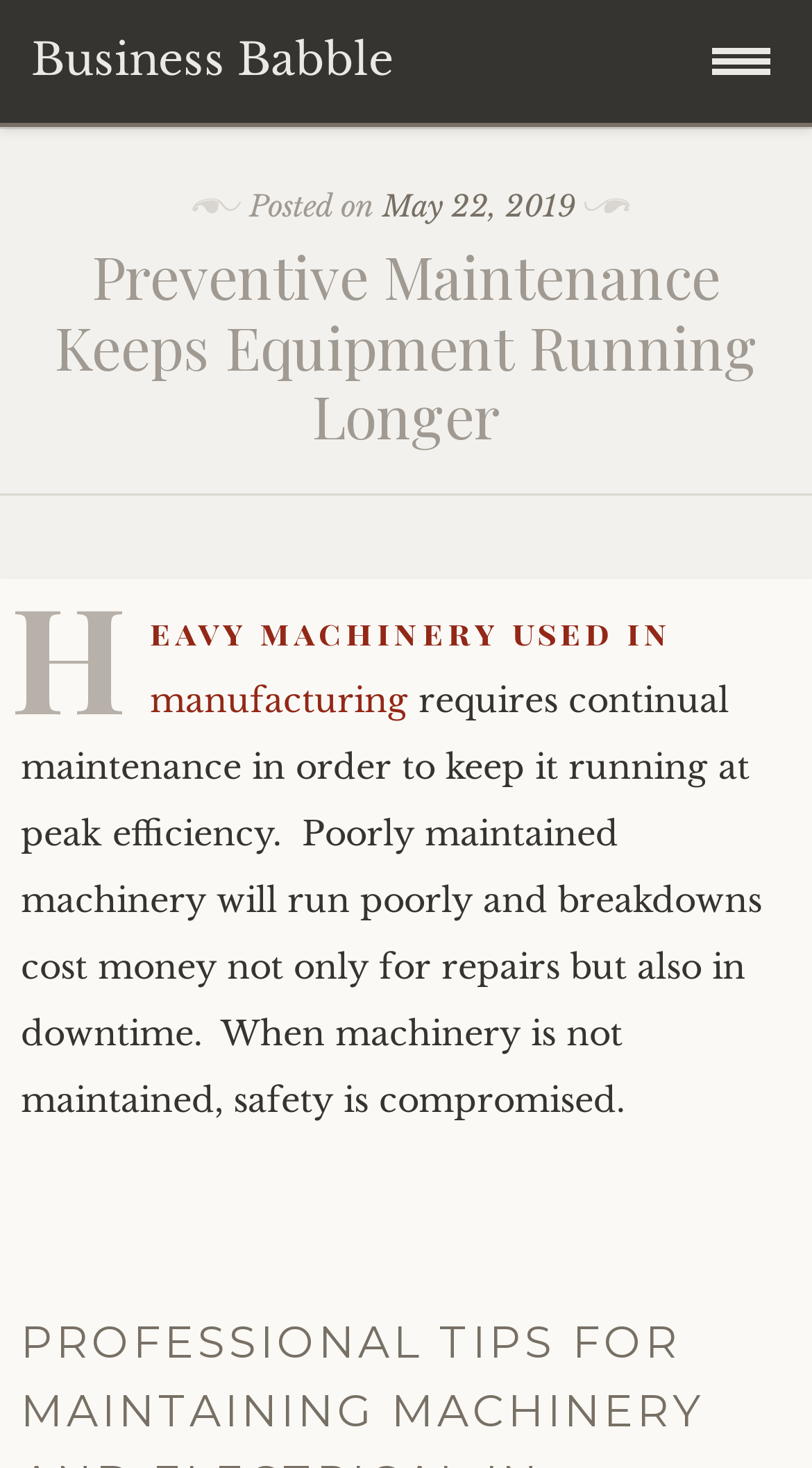Given the element description "https://insidesportsnews.com/crafting-the-perfect-confidentiality-agreement-in-ideals-virtual-data-room/" in the screenshot, predict the bounding box coordinates of that UI element.

None